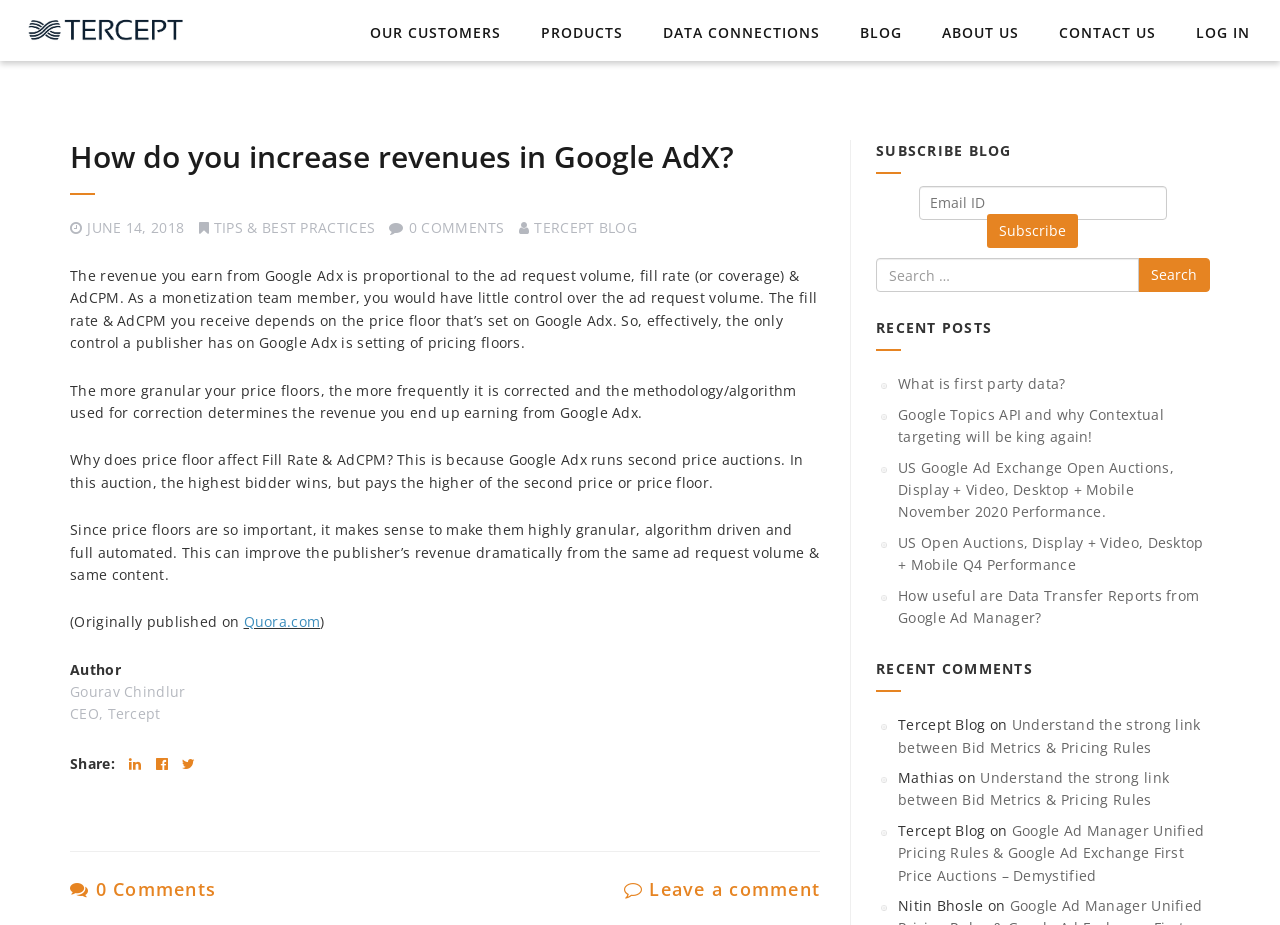What is the purpose of the 'SUBSCRIBE BLOG' section?
Examine the image and provide an in-depth answer to the question.

The purpose of the 'SUBSCRIBE BLOG' section can be inferred by looking at the input field labeled 'Email ID' and the 'Subscribe' button, which suggests that users can enter their email address to receive updates from the blog.